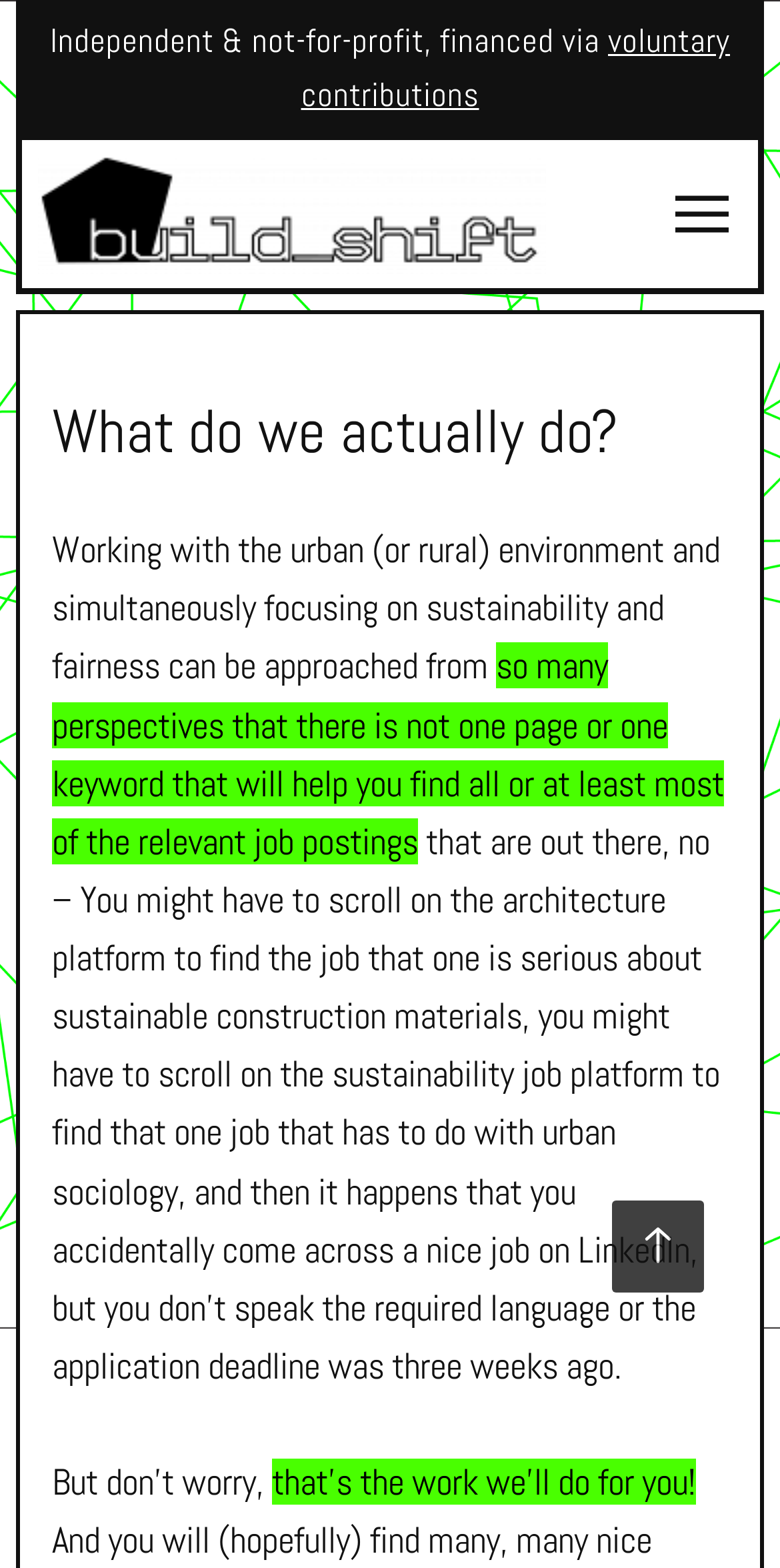Respond to the question with just a single word or phrase: 
What is the purpose of the website?

To help find job postings